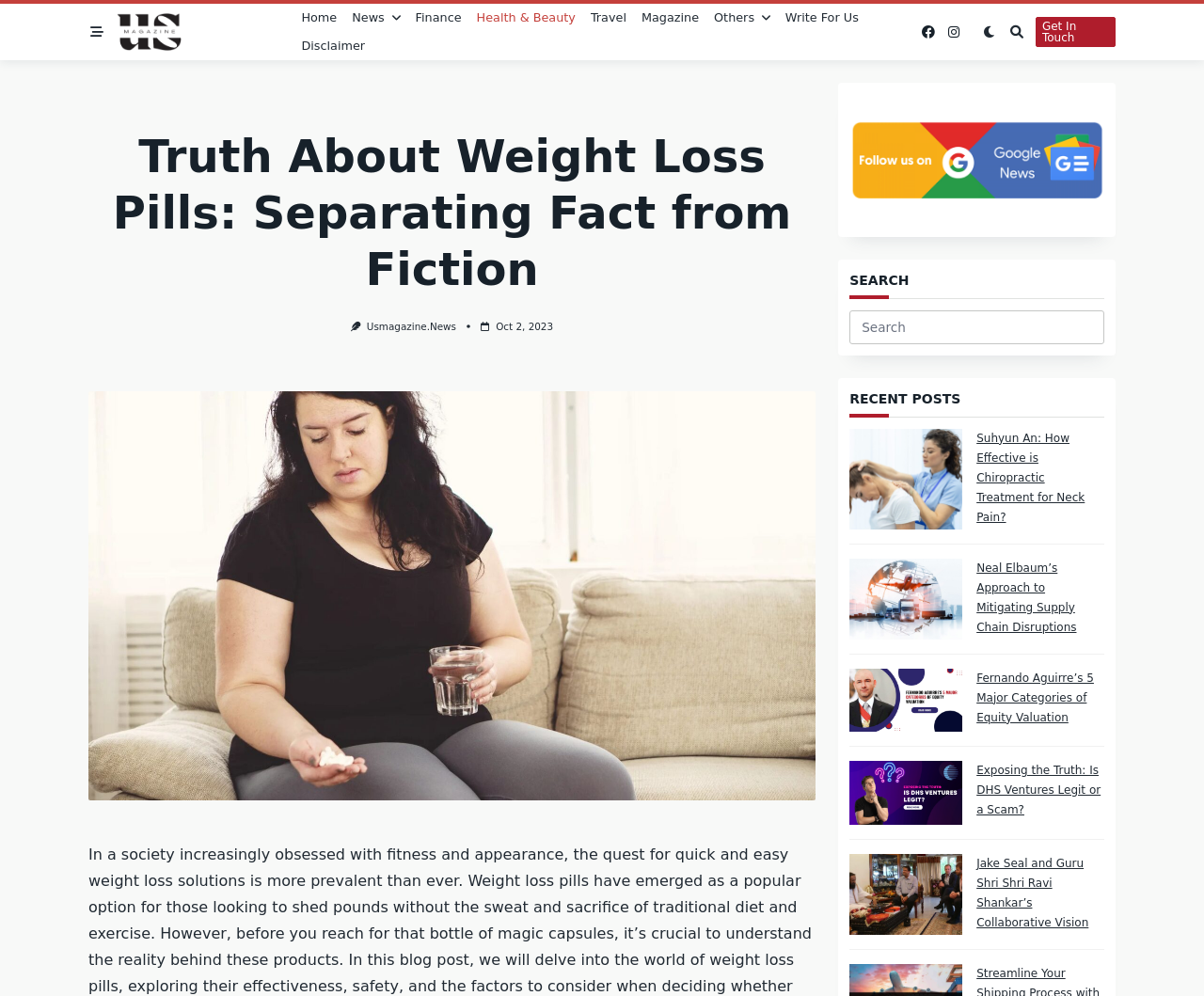Given the element description, predict the bounding box coordinates in the format (top-left x, top-left y, bottom-right x, bottom-right y). Make sure all values are between 0 and 1. Here is the element description: alt="US Magazine"

[0.096, 0.013, 0.15, 0.051]